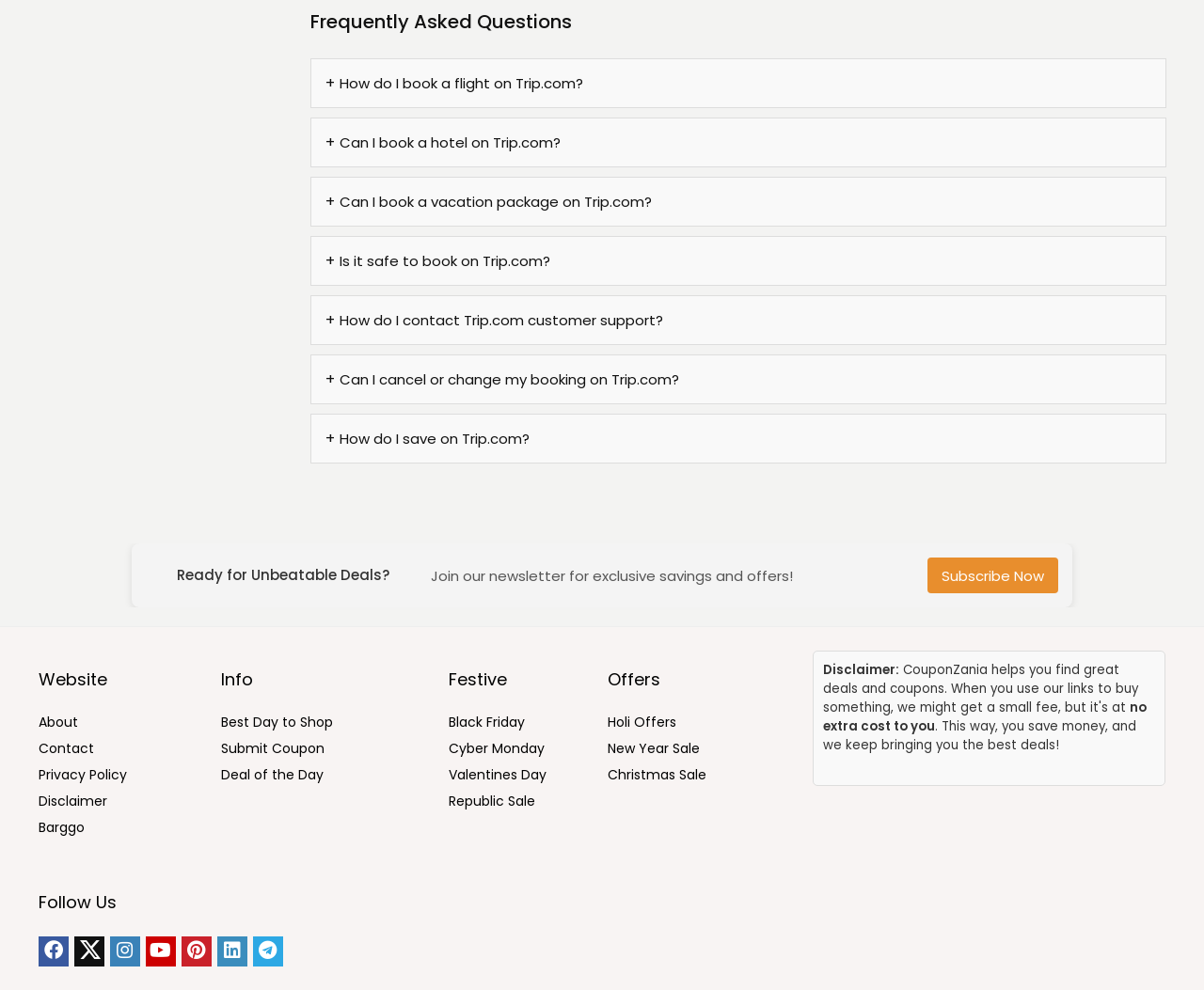Determine the bounding box coordinates of the region to click in order to accomplish the following instruction: "Click on 'Black Friday' to explore festive offers". Provide the coordinates as four float numbers between 0 and 1, specifically [left, top, right, bottom].

[0.373, 0.72, 0.436, 0.739]